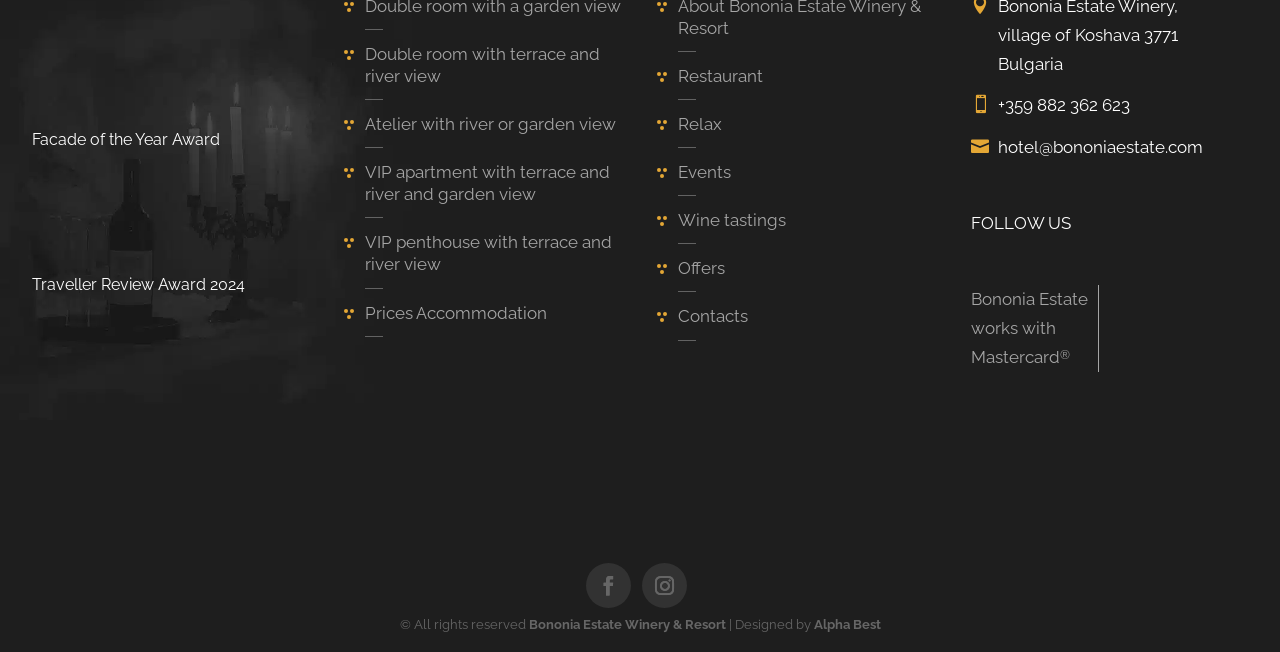Given the element description: "+359 882 362 623", predict the bounding box coordinates of this UI element. The coordinates must be four float numbers between 0 and 1, given as [left, top, right, bottom].

[0.78, 0.146, 0.883, 0.177]